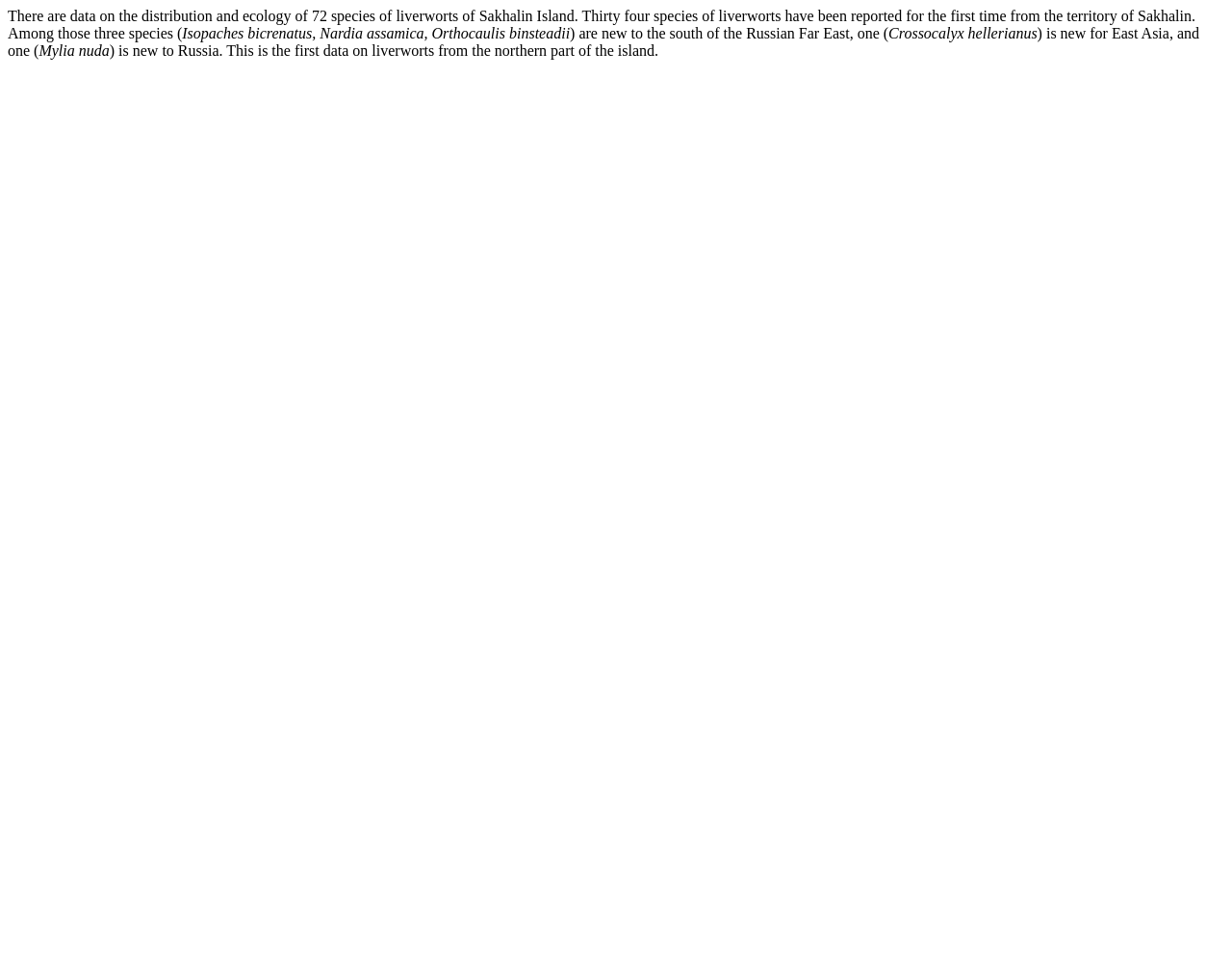Respond to the question below with a single word or phrase:
What is the name of the species that is new to Russia?

Mylia nuda